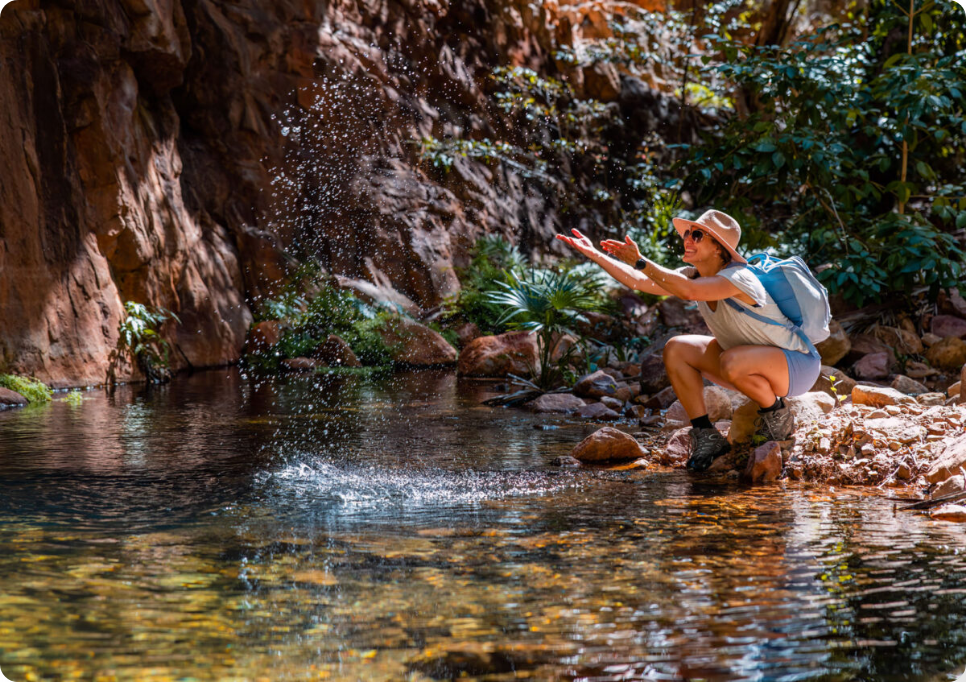Explain in detail what you see in the image.

In this vibrant image, a joyful explorer is captured mid-action, joyfully splashing water while squatting at the edge of a tranquil water body. Dressed in a casual hiking outfit, complete with a wide-brimmed hat and sturdy boots, she embodies the spirit of adventure. The surrounding scenery, with its rocky outcrops and lush greenery, accentuates the natural beauty of Australia’s diverse landscapes. This moment radiates a sense of wanderlust and connection with nature, inviting viewers to experience the thrill of outdoor exploration. This image reflects Tourism Australia’s commitment to showcasing the enchanting experiences available in the country, all while highlighting the joy of discovery amidst stunning natural settings.